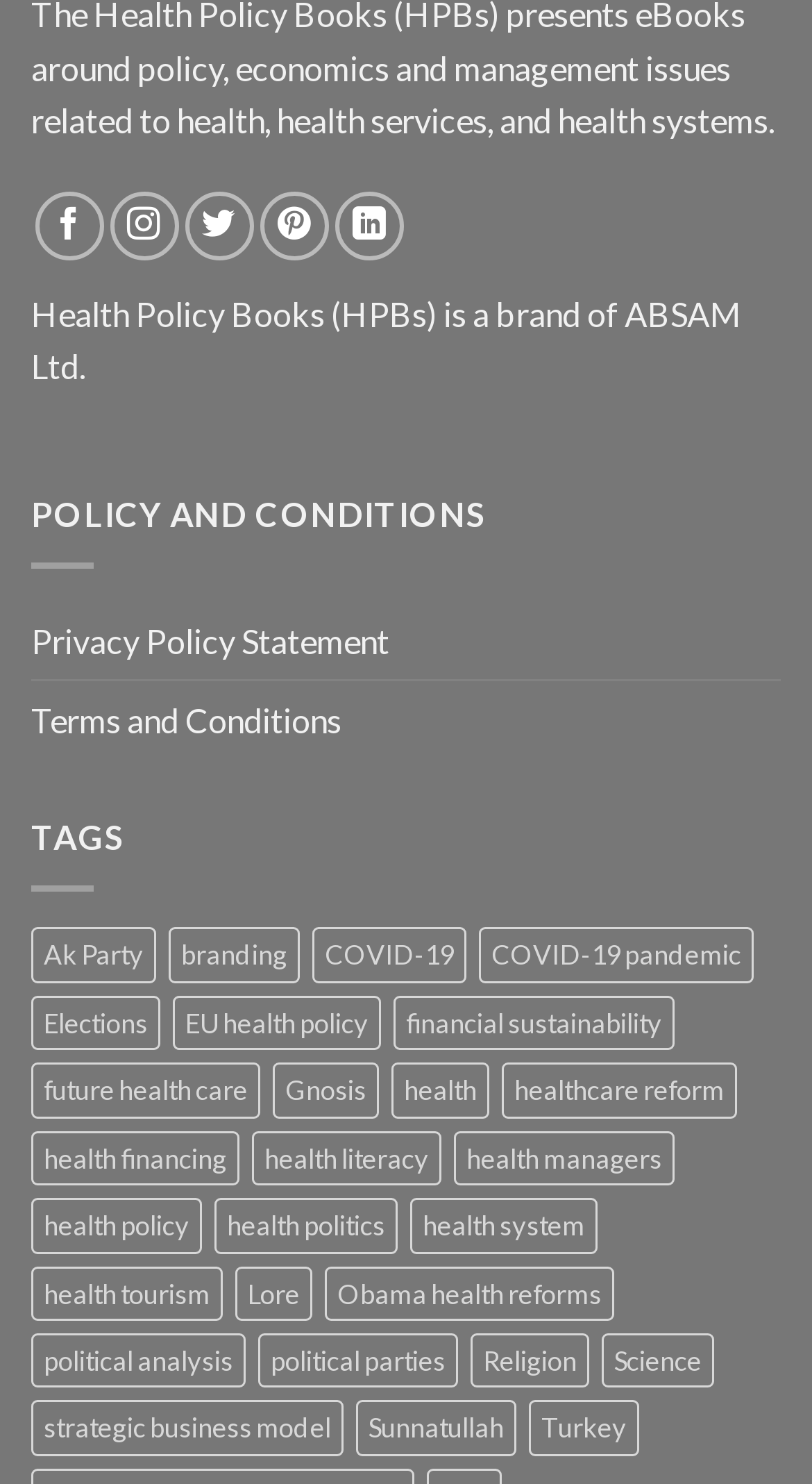Locate the bounding box coordinates of the clickable region to complete the following instruction: "Read the news article."

None